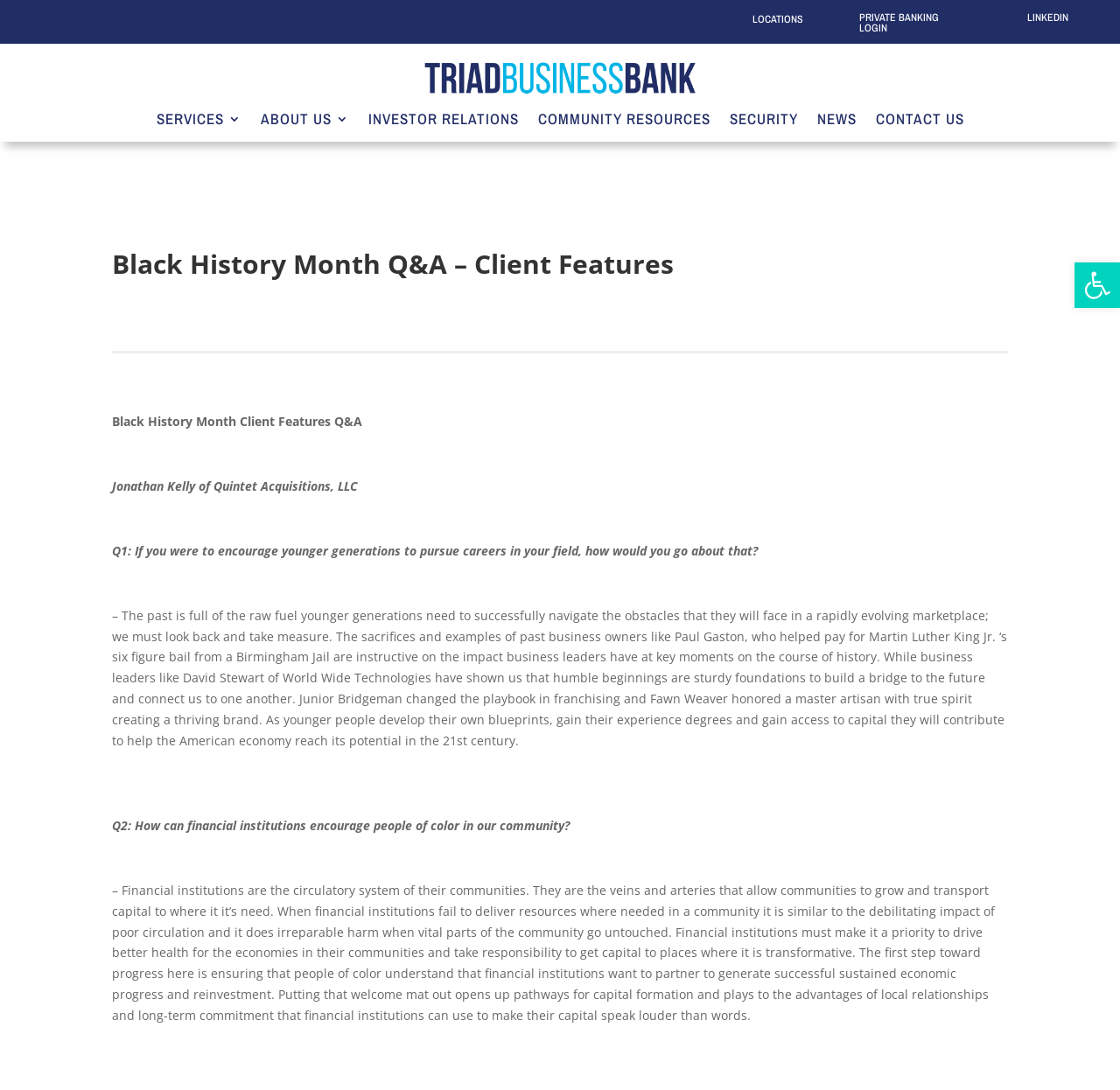Please specify the bounding box coordinates of the region to click in order to perform the following instruction: "Contact Mr.Praveen".

None